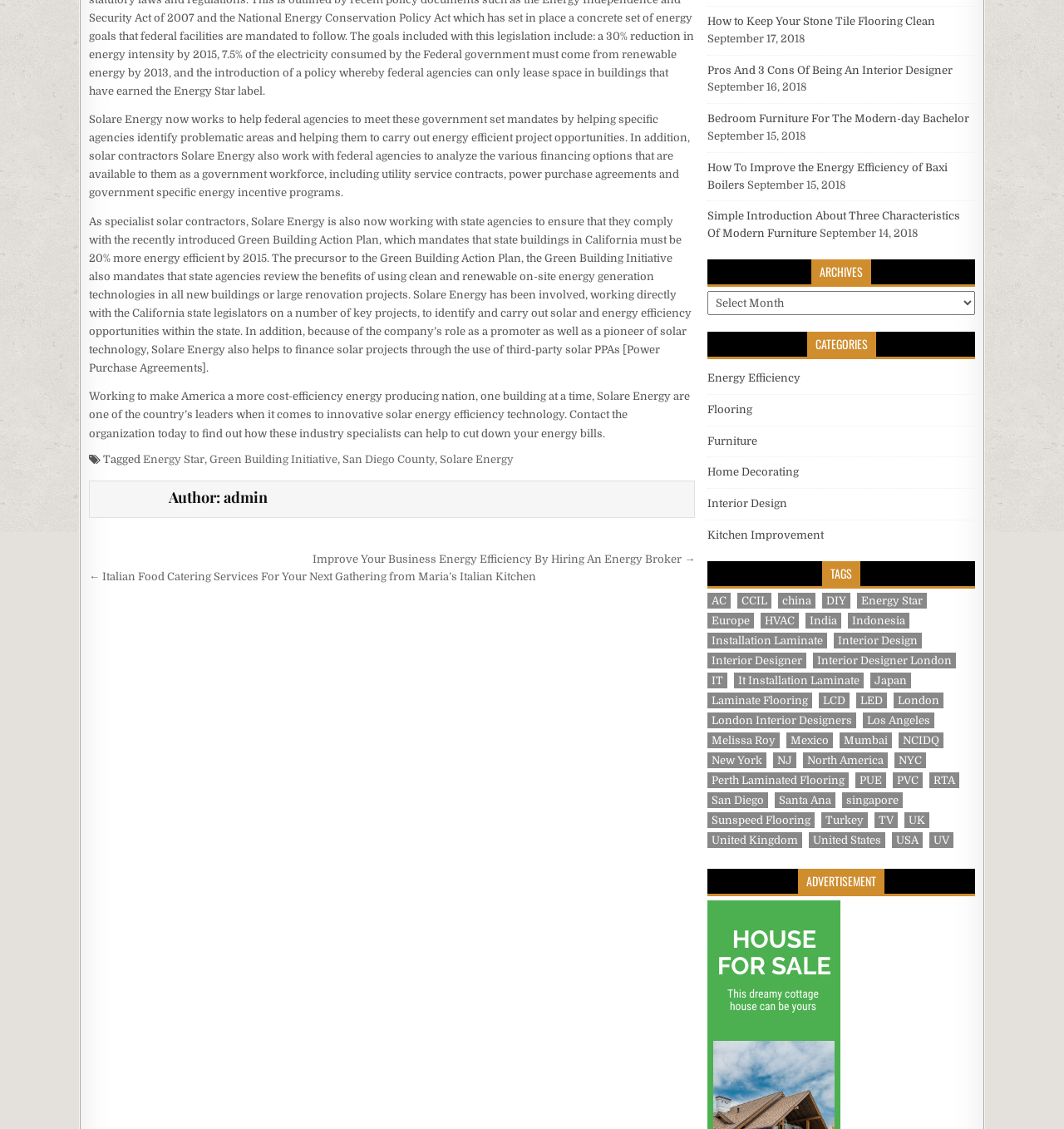Please locate the UI element described by "Perth Laminated Flooring" and provide its bounding box coordinates.

[0.665, 0.684, 0.798, 0.698]